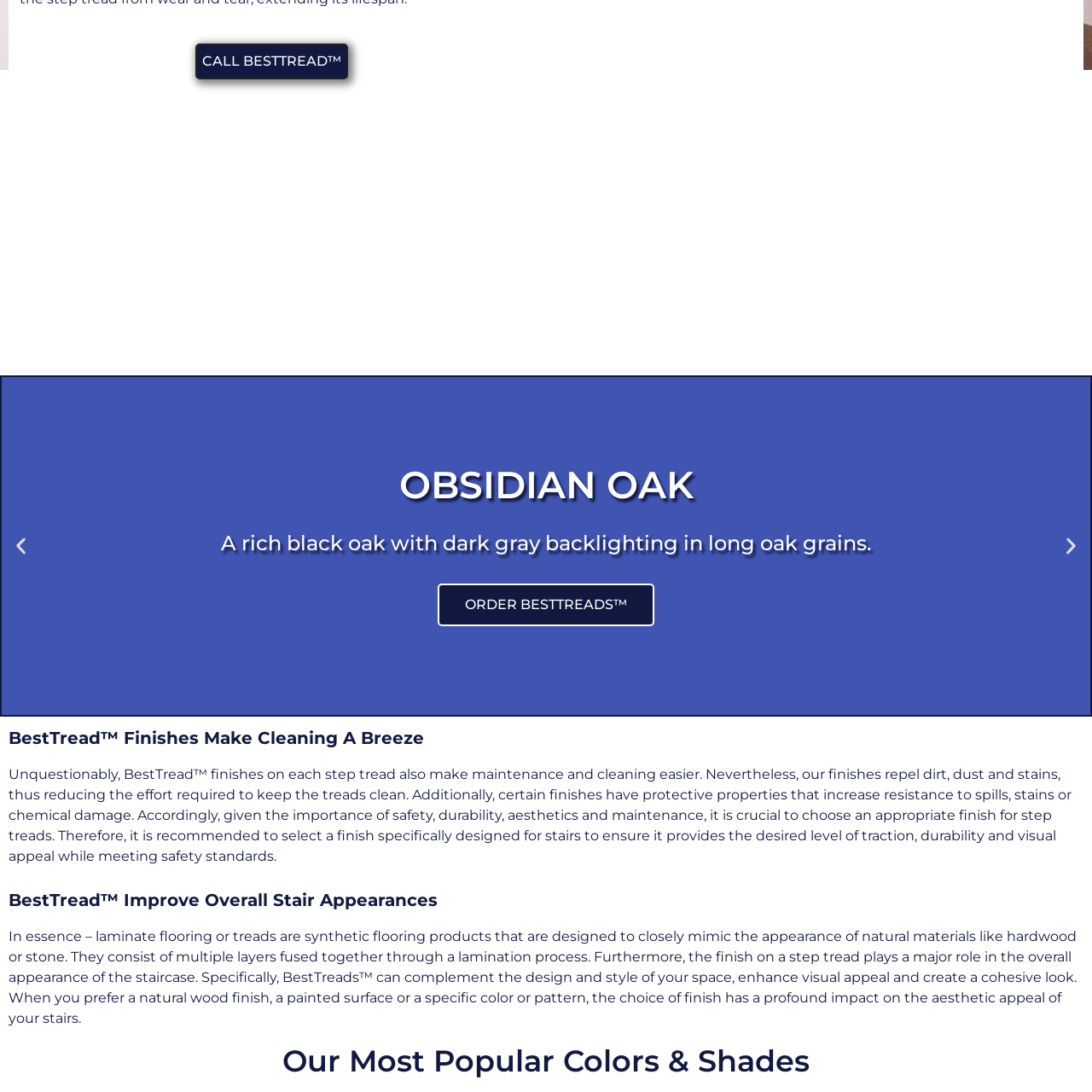Explain thoroughly what is happening in the image that is surrounded by the red box.

The image features an illustration representing "Obsidian Oak," characterized by a deep black color enriched with dark gray backlighting, highlighting the oak's natural grain patterns. This sophisticated appearance is part of the BestTread™ collection, designed for enhancing stair aesthetics and safety. The accompanying text suggests that the BestTread™ finishes not only elevate the visual appeal of your stairs but also facilitate easier maintenance by repelling dirt, dust, and stains. Choosing the right finish is crucial for achieving both durability and traction while ensuring your stairs meet safety standards.